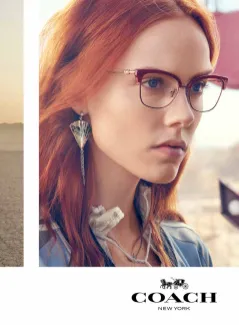Offer an in-depth caption that covers the entire scene depicted in the image.

The image showcases a striking campaign by Coach, featuring a close-up of a model adorned with chic eyewear and elegant jewelry. The model's vibrant red hair complements her sophisticated look, while her expression exudes confidence and poise. She wears a stylish outfit that reflects Coach's Spring 2019 collection, which emphasizes a modern yet timeless aesthetic. The bottom of the image highlights the Coach logo, reinforcing the brand's identity. This visual is part of a broader campaign celebrating key pieces from Coach's latest offerings in bags, ready-to-wear, and footwear.